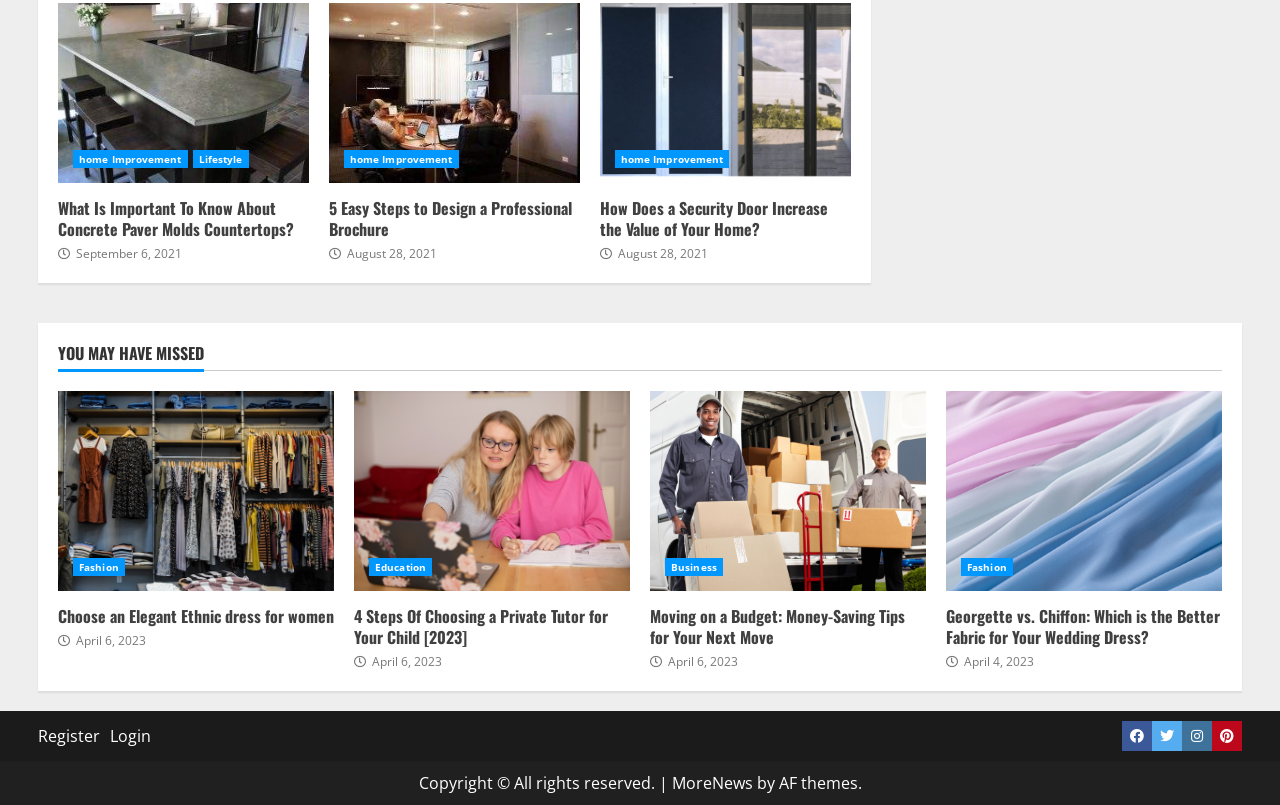Locate the bounding box coordinates of the region to be clicked to comply with the following instruction: "Choose an elegant ethnic dress for women". The coordinates must be four float numbers between 0 and 1, in the form [left, top, right, bottom].

[0.045, 0.753, 0.261, 0.779]